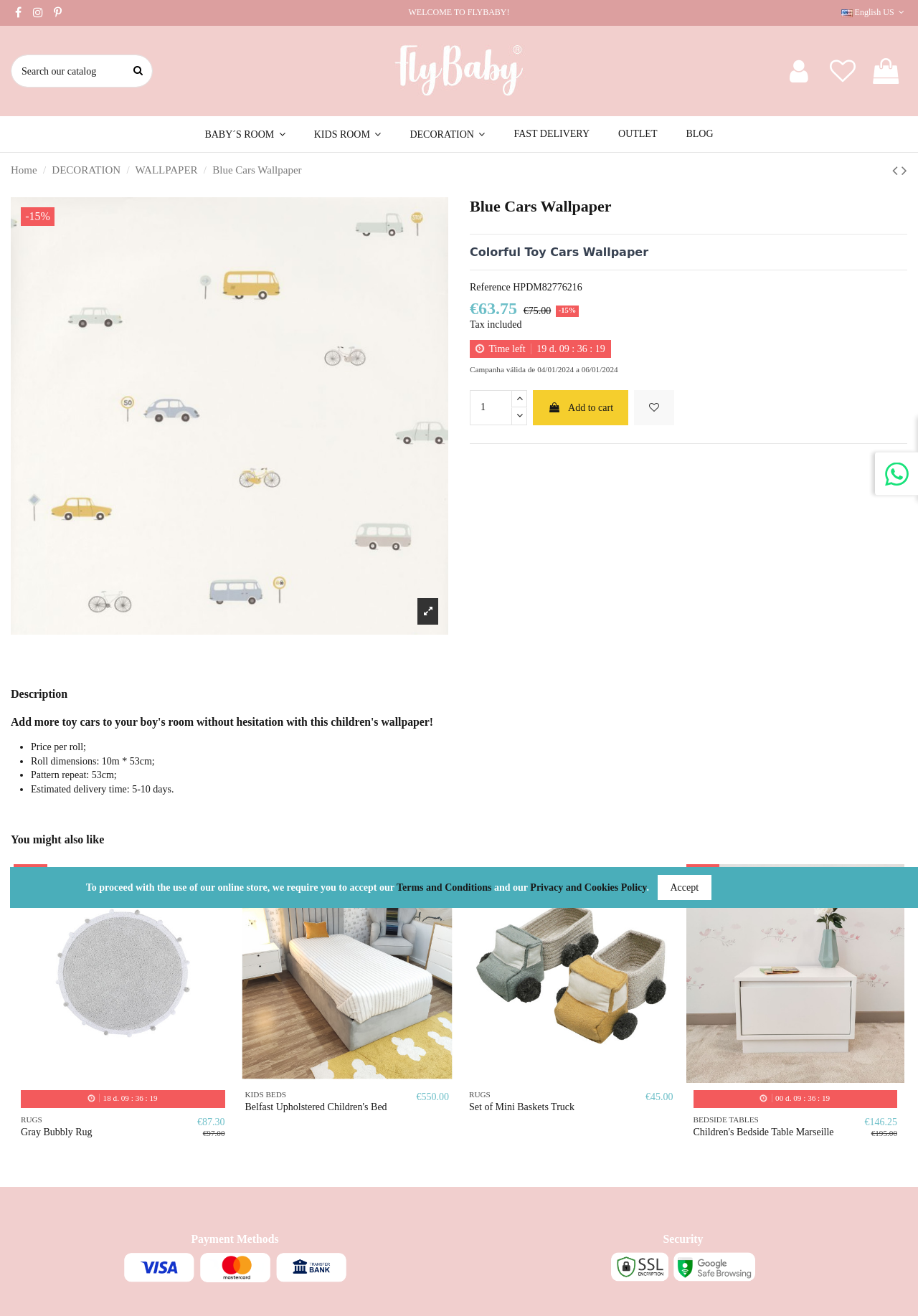Using the description: "0 Cart / Empty", determine the UI element's bounding box coordinates. Ensure the coordinates are in the format of four float numbers between 0 and 1, i.e., [left, top, right, bottom].

[0.947, 0.044, 0.983, 0.064]